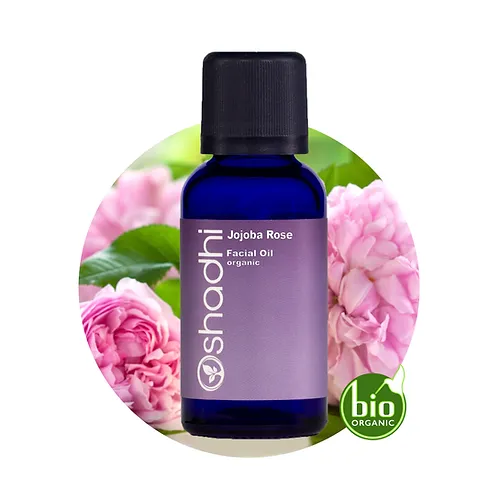Thoroughly describe everything you see in the image.

The image features a bottle of **Jojoba Rose Blend Facial Oil**, showcasing its elegant design with a deep blue glass container. The label prominently displays "Jojoba Rose" and highlights its organic composition. Surrounding the bottle are delicate pink roses, emphasizing the facial oil's floral essence and a connection to natural beauty. A green "bio organic" seal indicates that the product is certified organic, appealing to eco-conscious consumers. This facial oil is specifically formulated for dry and mature skin, promising hydration and rejuvenation through its blend of nourishing essential oils and vegetable oils, free from preservatives and synthetic ingredients.